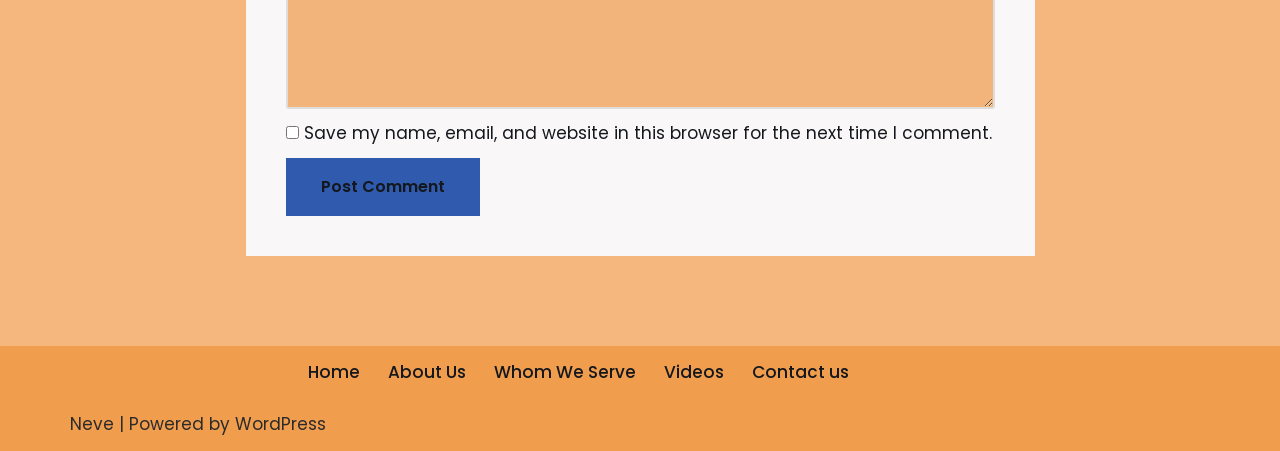Locate the bounding box coordinates of the area to click to fulfill this instruction: "Go to the Home page". The bounding box should be presented as four float numbers between 0 and 1, in the order [left, top, right, bottom].

[0.241, 0.793, 0.281, 0.856]